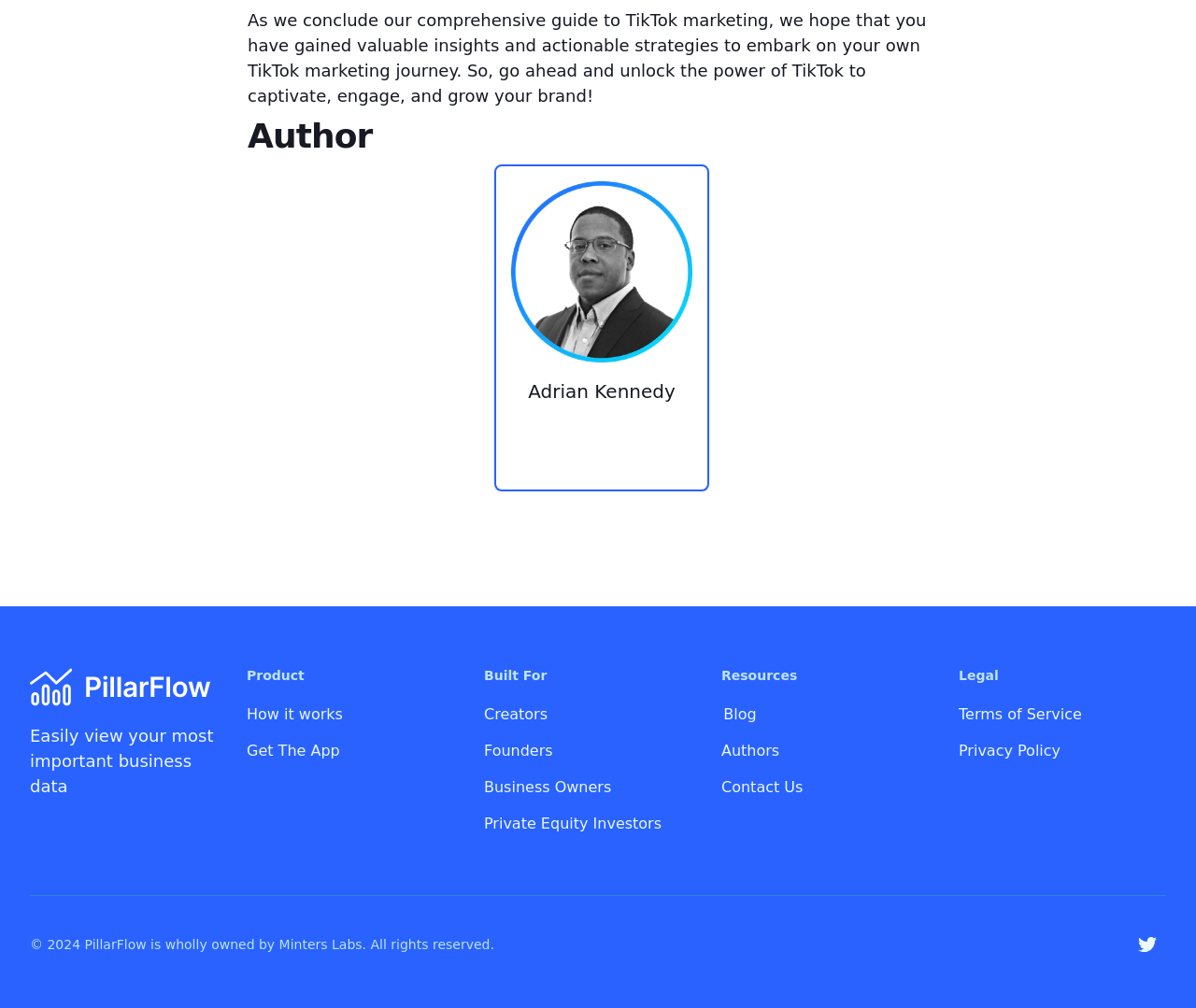Determine the bounding box coordinates for the area that needs to be clicked to fulfill this task: "Get the app". The coordinates must be given as four float numbers between 0 and 1, i.e., [left, top, right, bottom].

[0.206, 0.736, 0.284, 0.753]